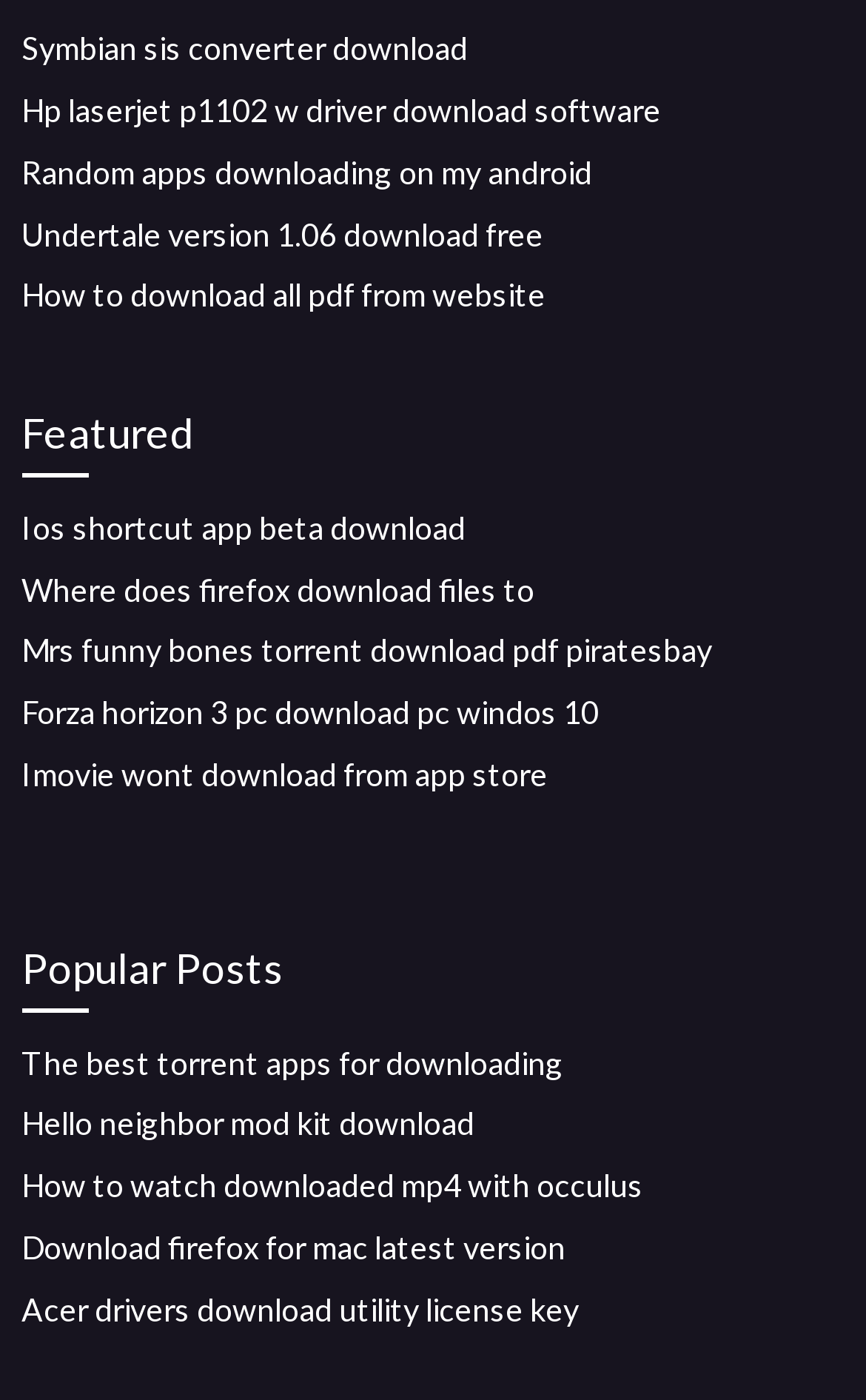How many headings are on the webpage?
Answer the question with a detailed and thorough explanation.

There are two headings on the webpage, 'Featured' and 'Popular Posts', which are located at [0.025, 0.286, 0.975, 0.341] and [0.025, 0.667, 0.975, 0.723] respectively.